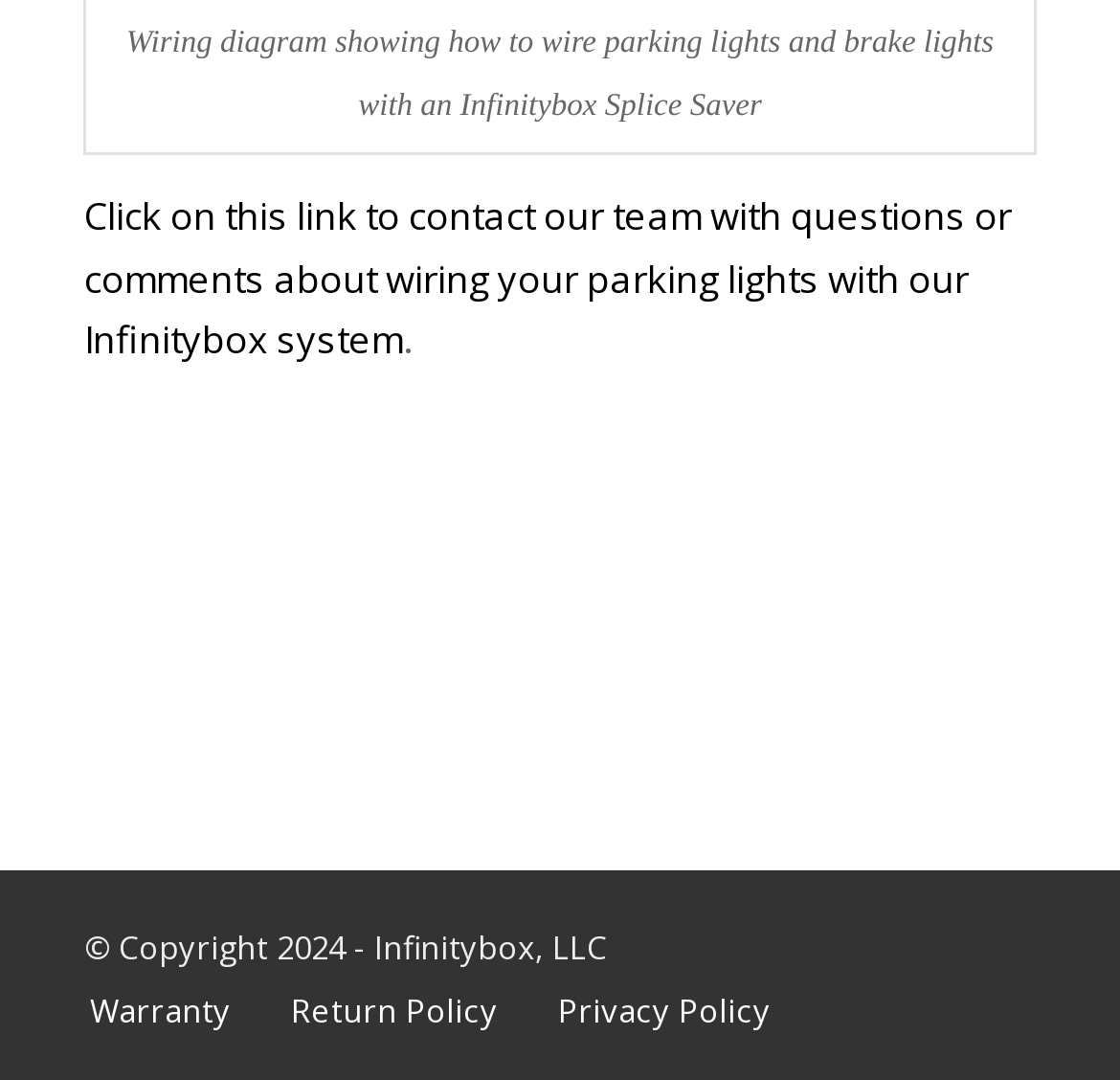How many links are there at the bottom?
Based on the image, please offer an in-depth response to the question.

At the bottom of the webpage, there are three links: 'Warranty', 'Return Policy', and 'Privacy Policy', which are likely related to the company's policies and terms.